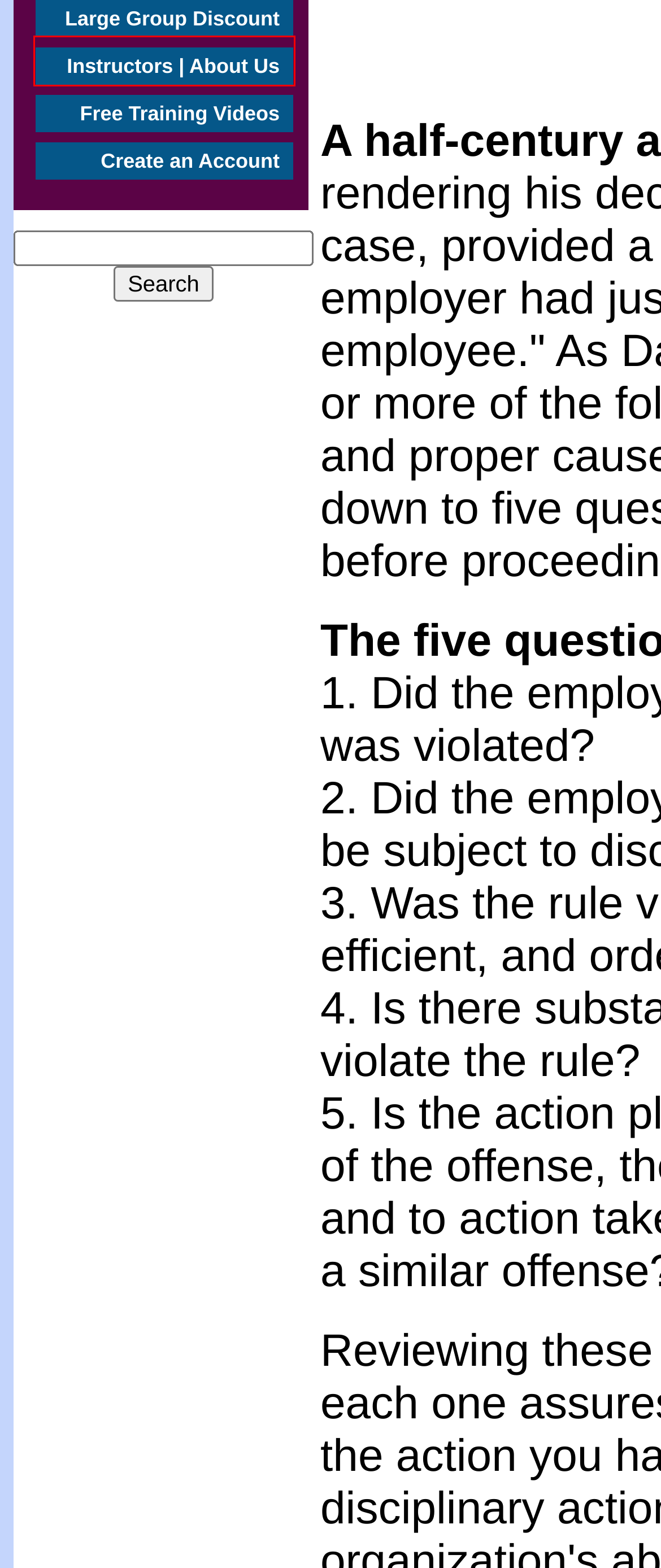You are presented with a screenshot of a webpage with a red bounding box. Select the webpage description that most closely matches the new webpage after clicking the element inside the red bounding box. The options are:
A. MentalHealthCE Course Page: approvals
B. MentalHealthCE Course Page: ce_code.php
C. MentalHealthCE Course Page: index
D. MentalHealthCE Course Page: instructors
E. MentalHealthCE Course Page: shopping_cart.php
F. MentalHealthCE Course Page: ce_hours.php
G. MentalHealthCE Course Page: ce_topics.php
H. MentalHealthCE Course Page: best-practice-videos

D